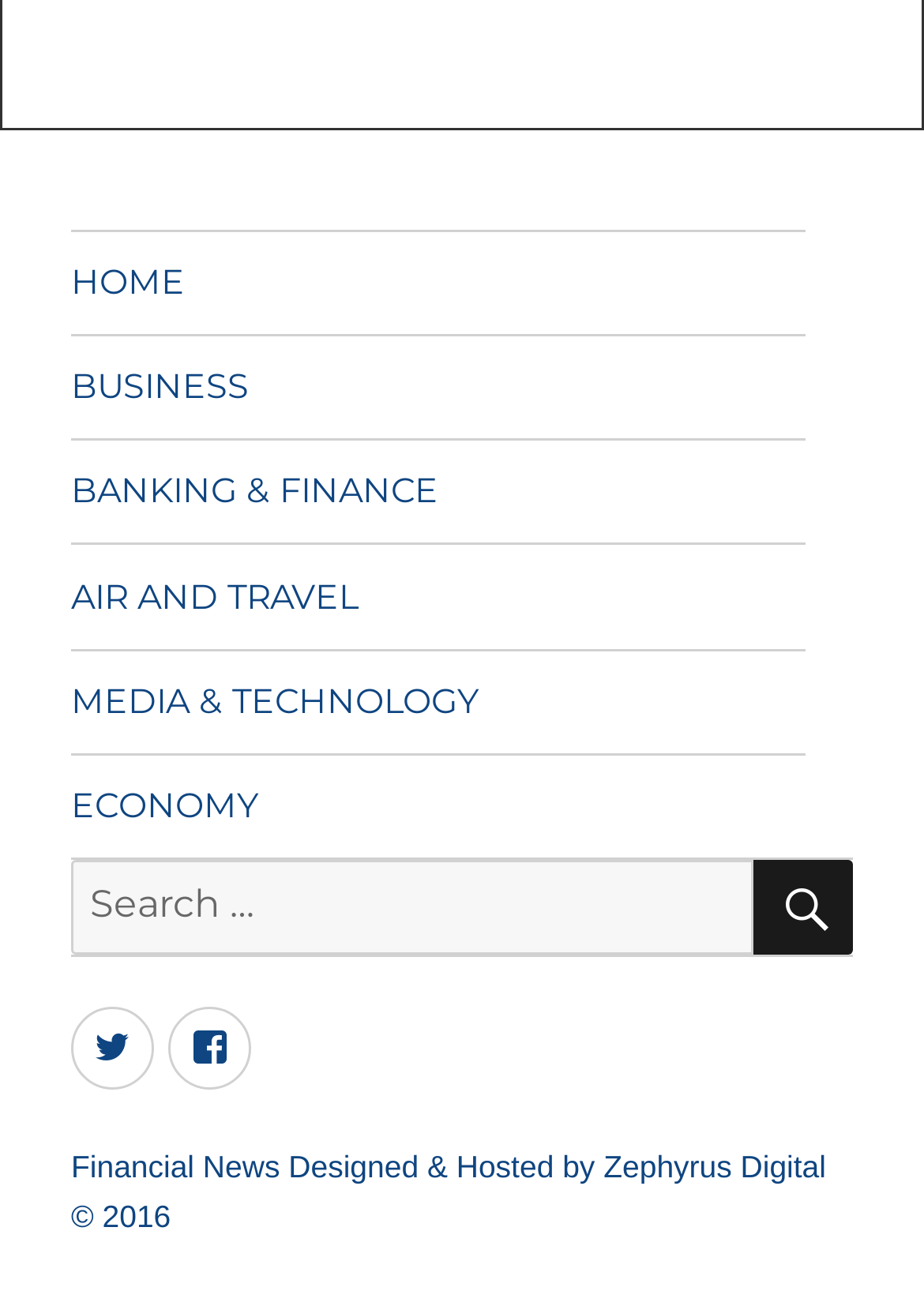Please respond to the question using a single word or phrase:
How many social media links are there?

2